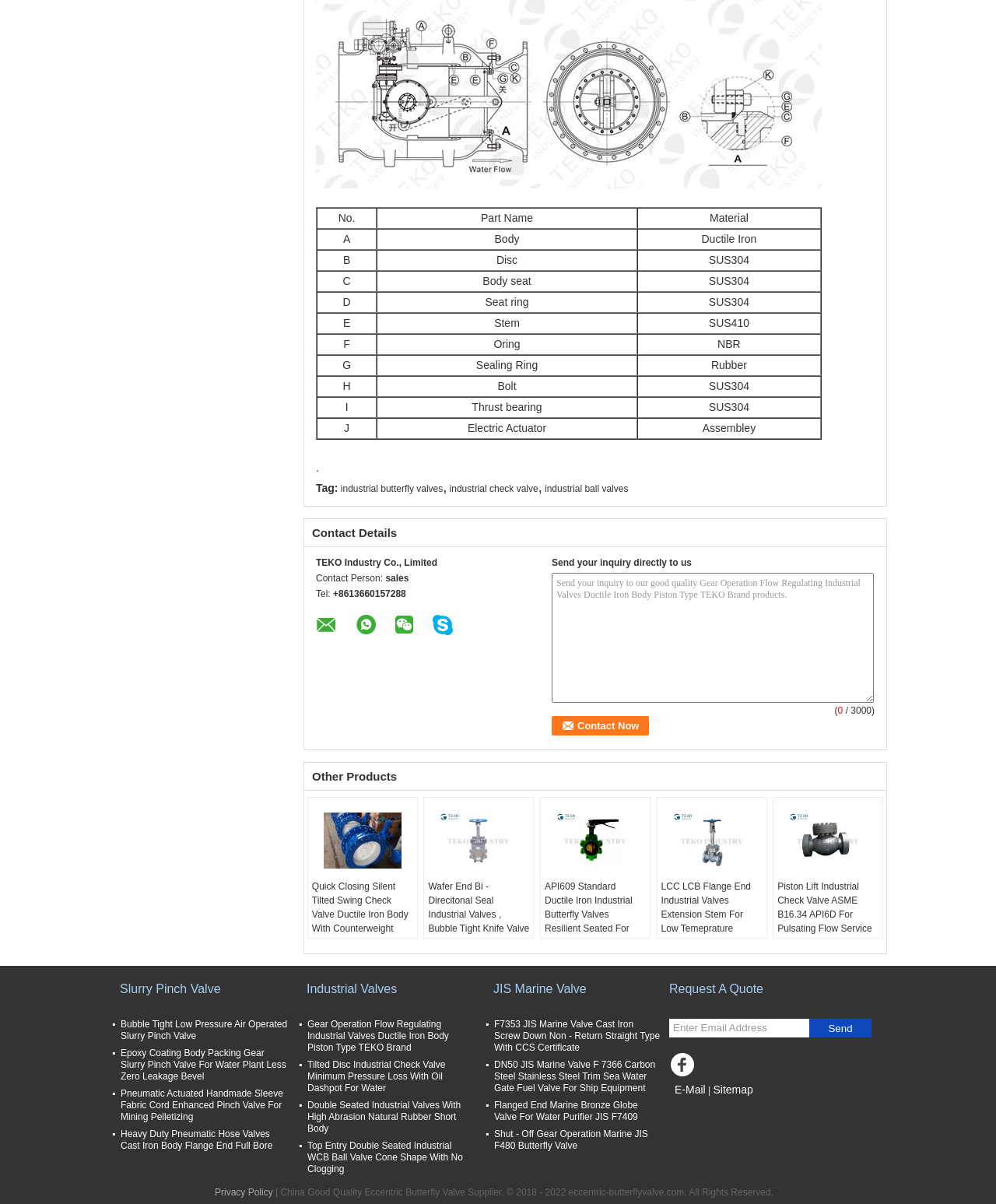Locate the bounding box coordinates of the UI element described by: "Privacy Policy". Provide the coordinates as four float numbers between 0 and 1, formatted as [left, top, right, bottom].

[0.216, 0.986, 0.274, 0.995]